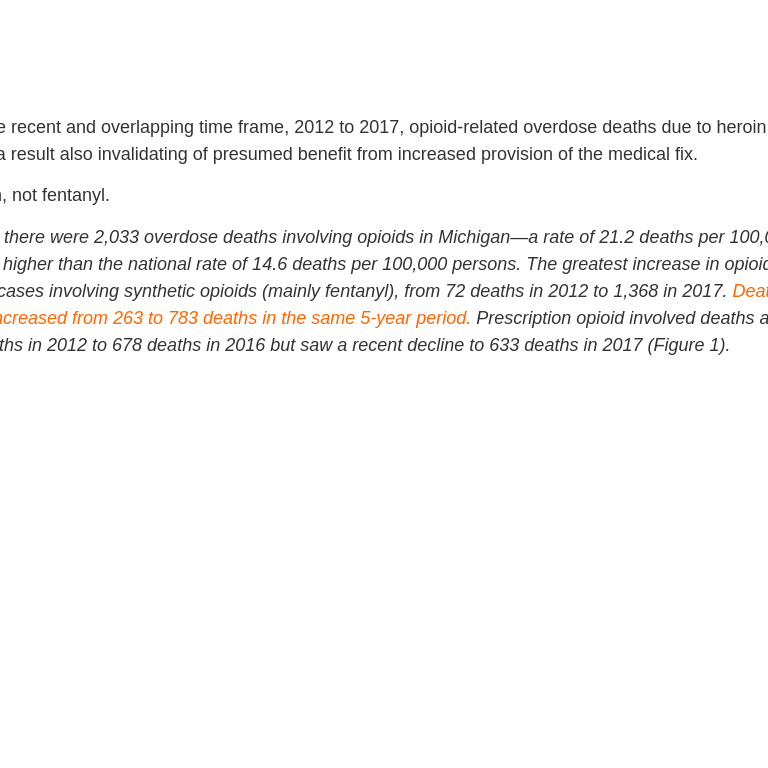Provide a comprehensive description of the image.

The image presents a visual representation of trends in opioid overdose deaths in Michigan from 2012 to 2017, highlighting the alarming increase in fatalities related to heroin and synthetic opioids, mainly fentanyl. In 2017, Michigan recorded 2,033 opioid overdose deaths, translating to a rate of 21.2 deaths per 100,000 individuals, surpassing the national average of 14.6. The graphic likely illustrates significant data points, including the surge in heroin-related deaths, which escalated from 263 to 783 during the observed five-year period. Additionally, it emphasizes the rise in deaths associated with synthetic opioids, particularly fentanyl, where fatalities soared from 72 in 2012 to a staggering 1,368 in 2017. The image serves as a critical visual aid to understand the escalating opioid crisis, presenting a stark reminder of the urgent need for intervention and public health strategies to combat opioid-related overdoses.